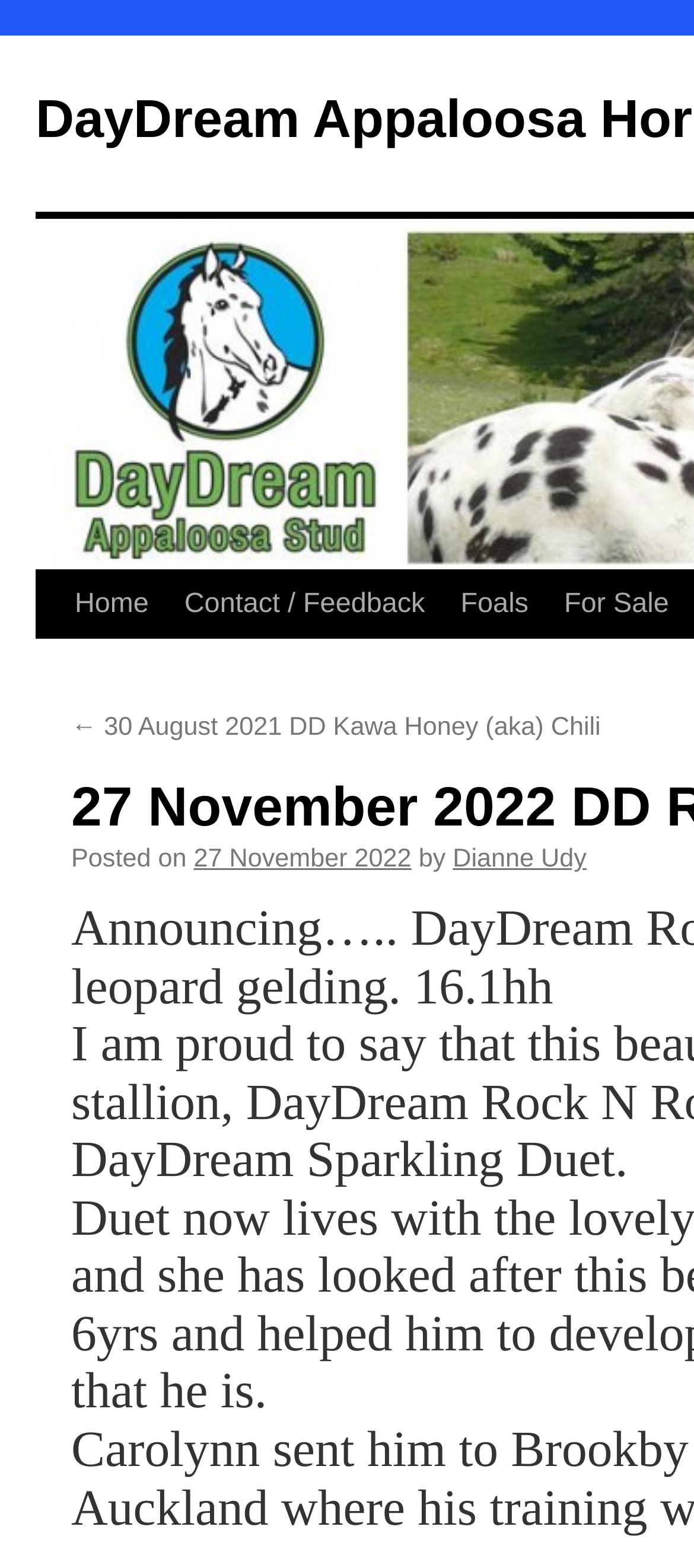Please identify the bounding box coordinates of the element on the webpage that should be clicked to follow this instruction: "read previous post". The bounding box coordinates should be given as four float numbers between 0 and 1, formatted as [left, top, right, bottom].

[0.103, 0.455, 0.866, 0.473]